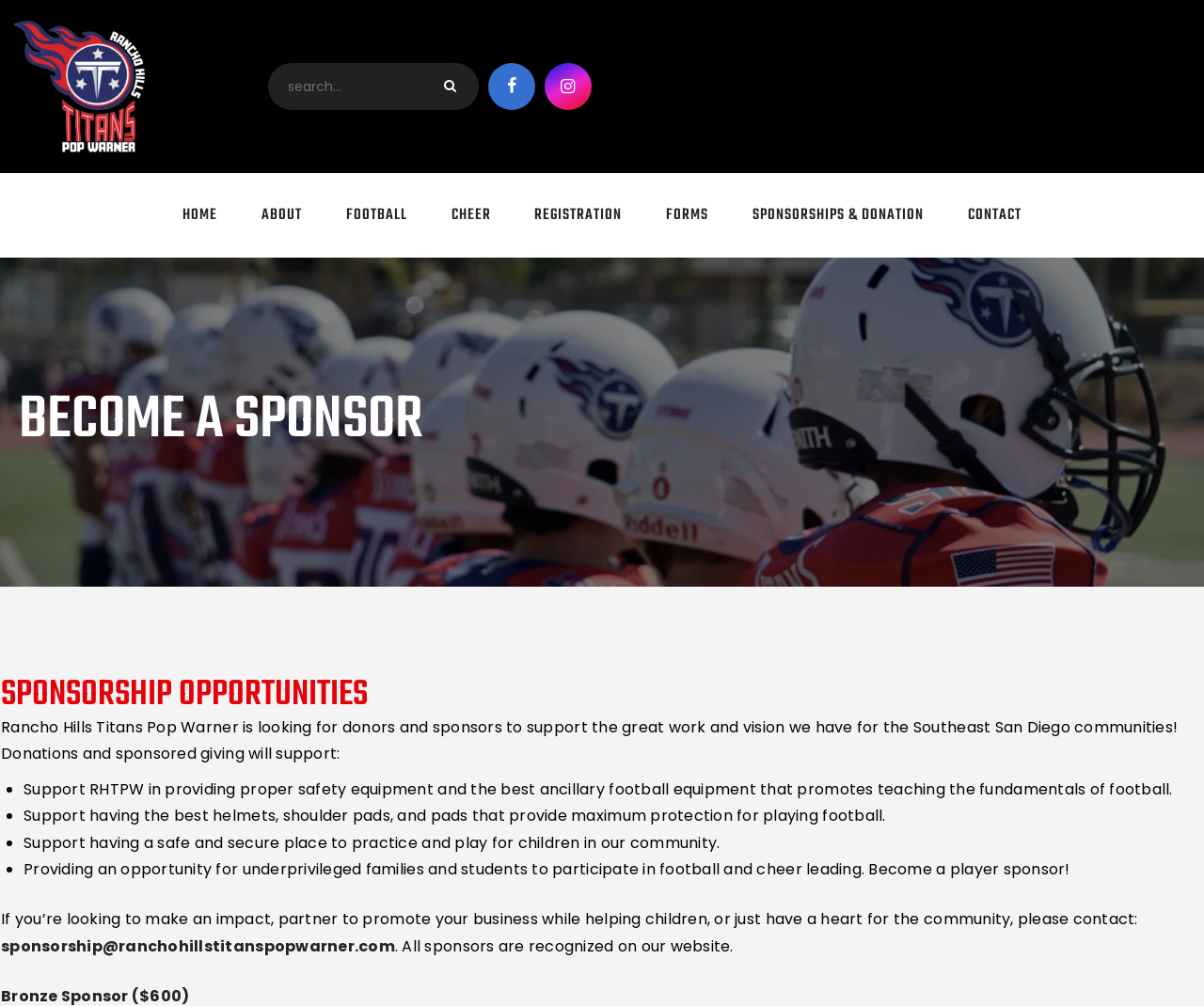Respond to the question below with a single word or phrase:
What is the purpose of donations and sponsorships?

To support the community